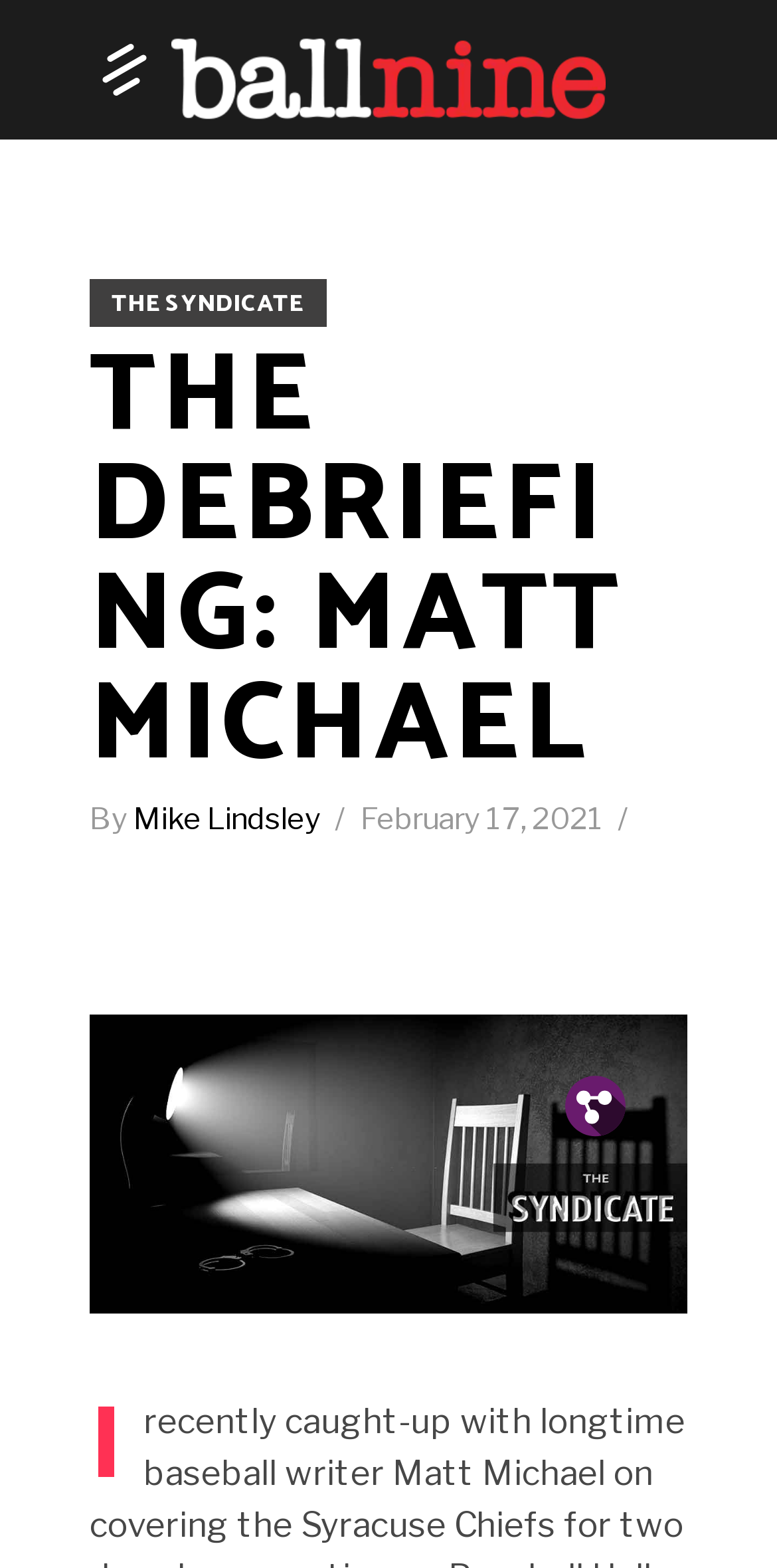What is the name of the podcast?
Based on the visual content, answer with a single word or a brief phrase.

The Debriefing